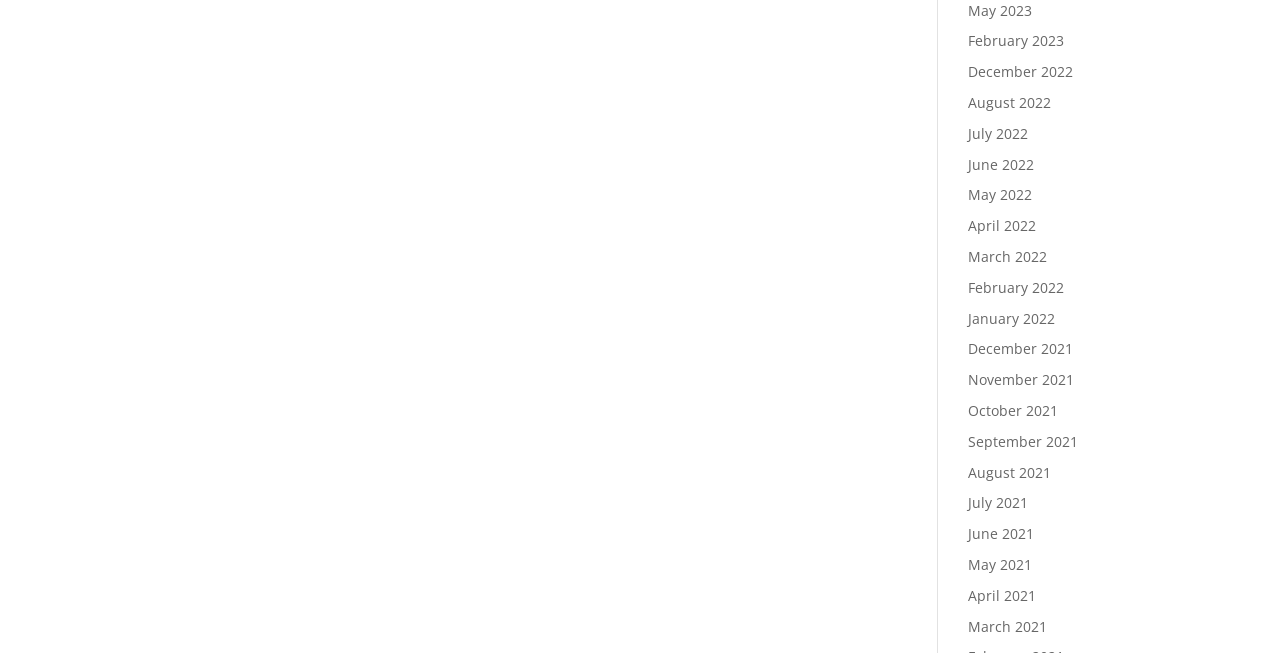Bounding box coordinates should be in the format (top-left x, top-left y, bottom-right x, bottom-right y) and all values should be floating point numbers between 0 and 1. Determine the bounding box coordinate for the UI element described as: December 2021

[0.756, 0.52, 0.838, 0.549]